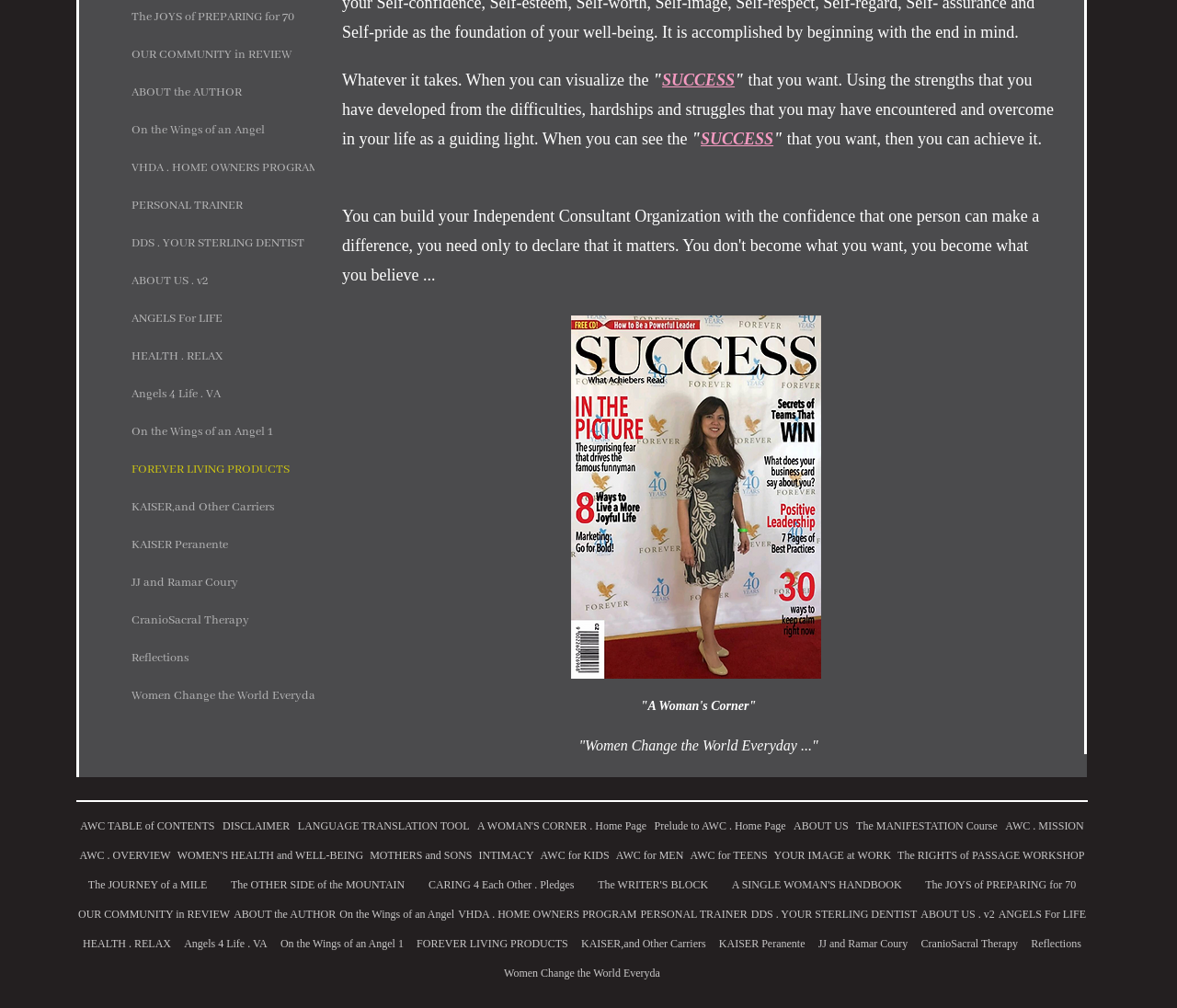What is the main theme of this website?
Please ensure your answer is as detailed and informative as possible.

Based on the various links and headings on the webpage, it appears that the website is focused on empowering women, with topics such as women's health, well-being, and personal growth.